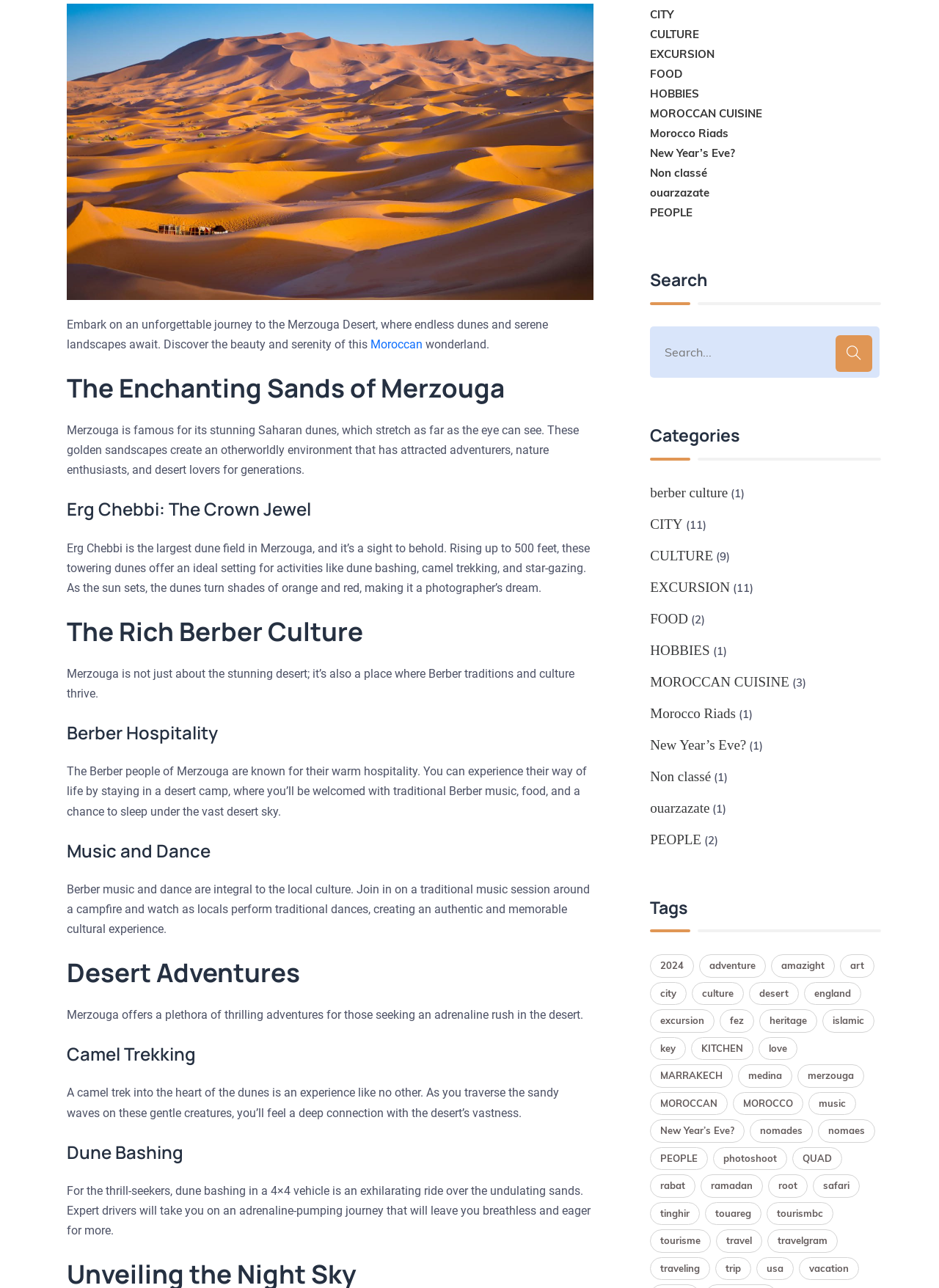Please locate the bounding box coordinates of the element that needs to be clicked to achieve the following instruction: "Learn about Merzouga desert". The coordinates should be four float numbers between 0 and 1, i.e., [left, top, right, bottom].

[0.071, 0.289, 0.632, 0.315]